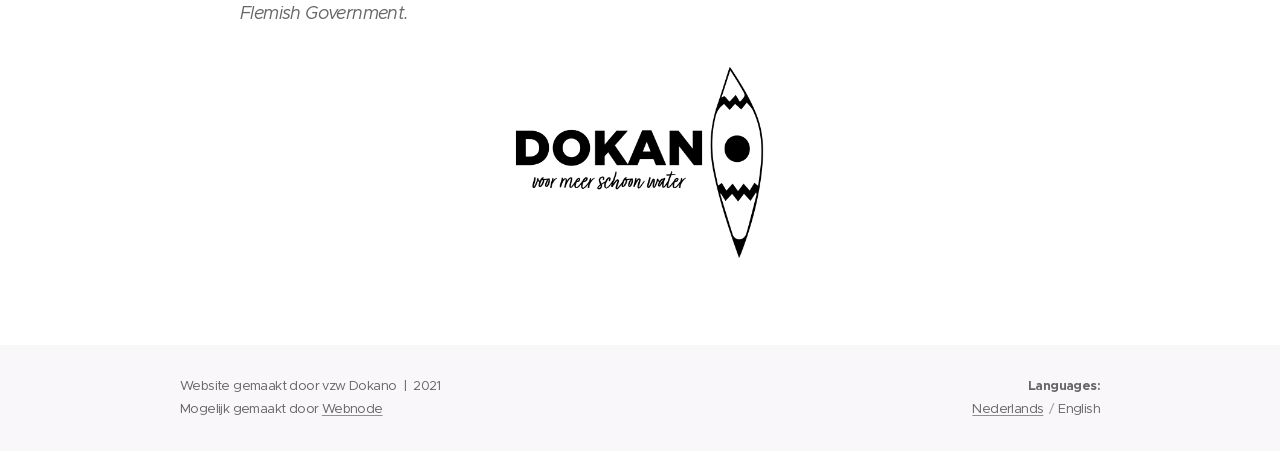Refer to the image and answer the question with as much detail as possible: How many language options are available?

I counted the number of language options by looking at the bottom of the webpage, where I saw two options: 'Nederlands' and 'English'.